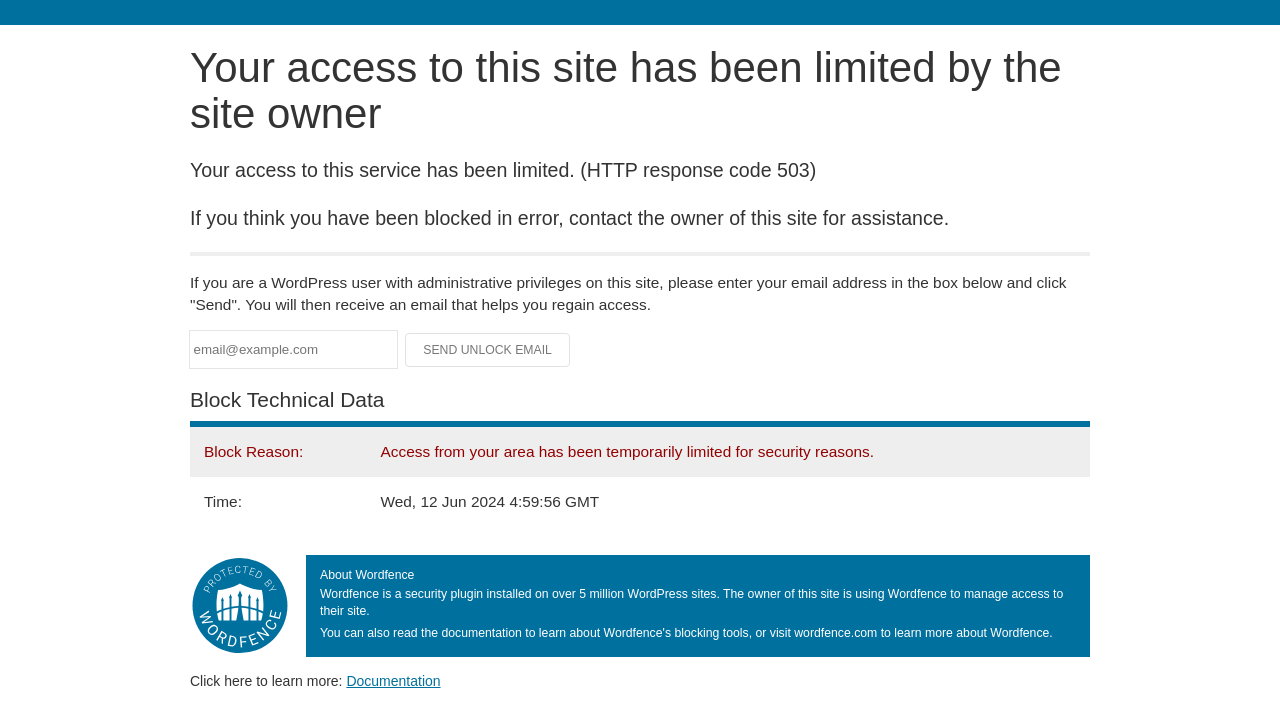Observe the image and answer the following question in detail: What is the purpose of the 'Documentation' link?

The 'Documentation' link is provided so that users can click on it to learn more about Wordfence, as mentioned in the text 'Click here to learn more:' above the link.